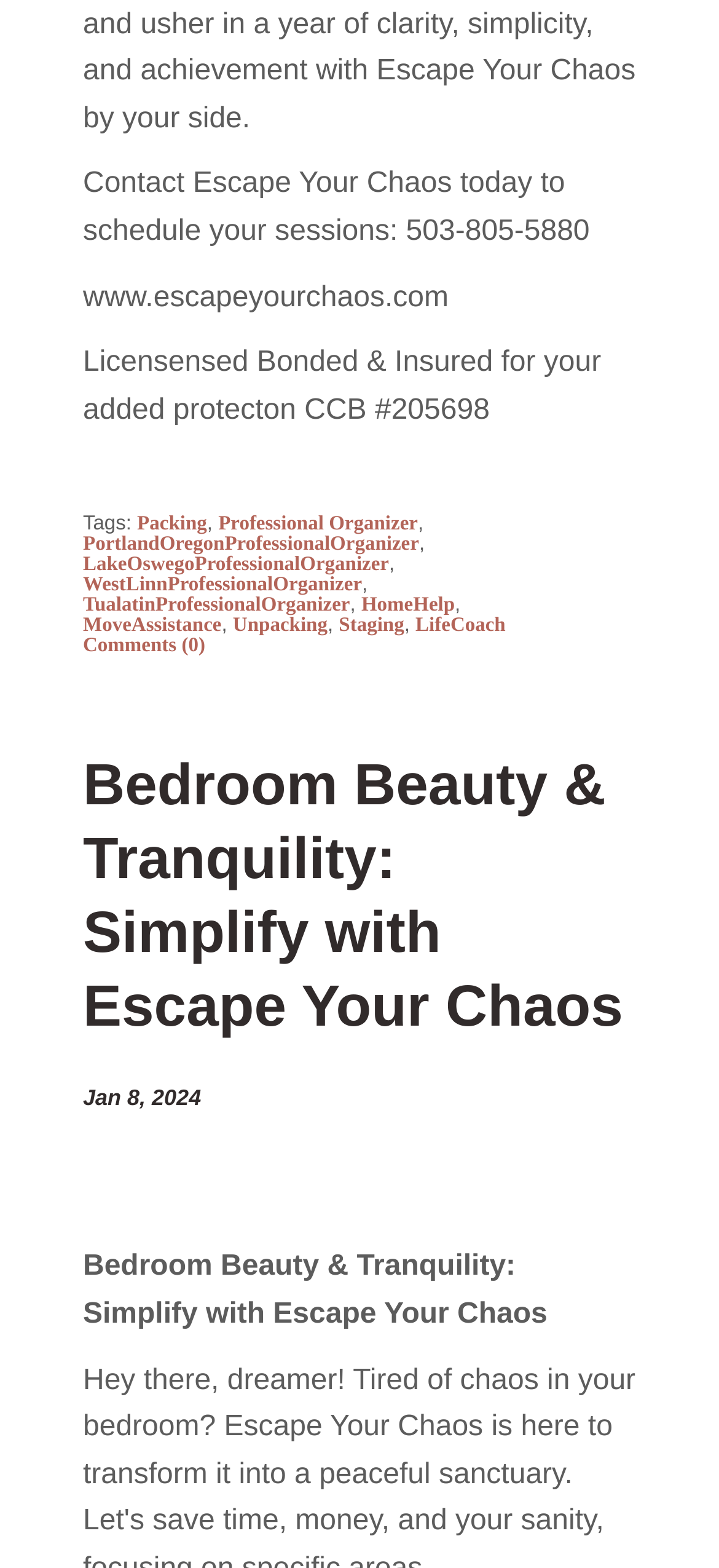Using the given description, provide the bounding box coordinates formatted as (top-left x, top-left y, bottom-right x, bottom-right y), with all values being floating point numbers between 0 and 1. Description: 647-924-3755 (FRJJ)

None